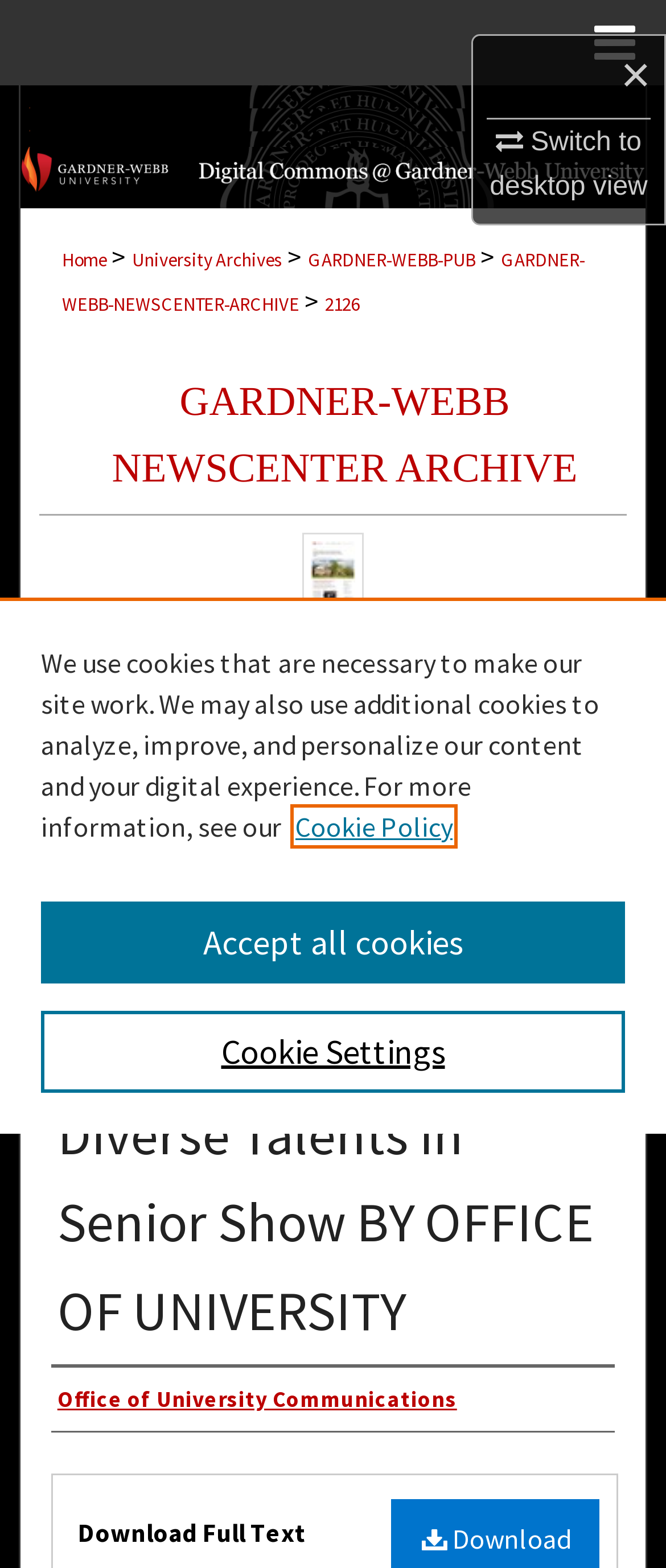From the screenshot, find the bounding box of the UI element matching this description: "Cookie Policy". Supply the bounding box coordinates in the form [left, top, right, bottom], each a float between 0 and 1.

[0.444, 0.516, 0.679, 0.538]